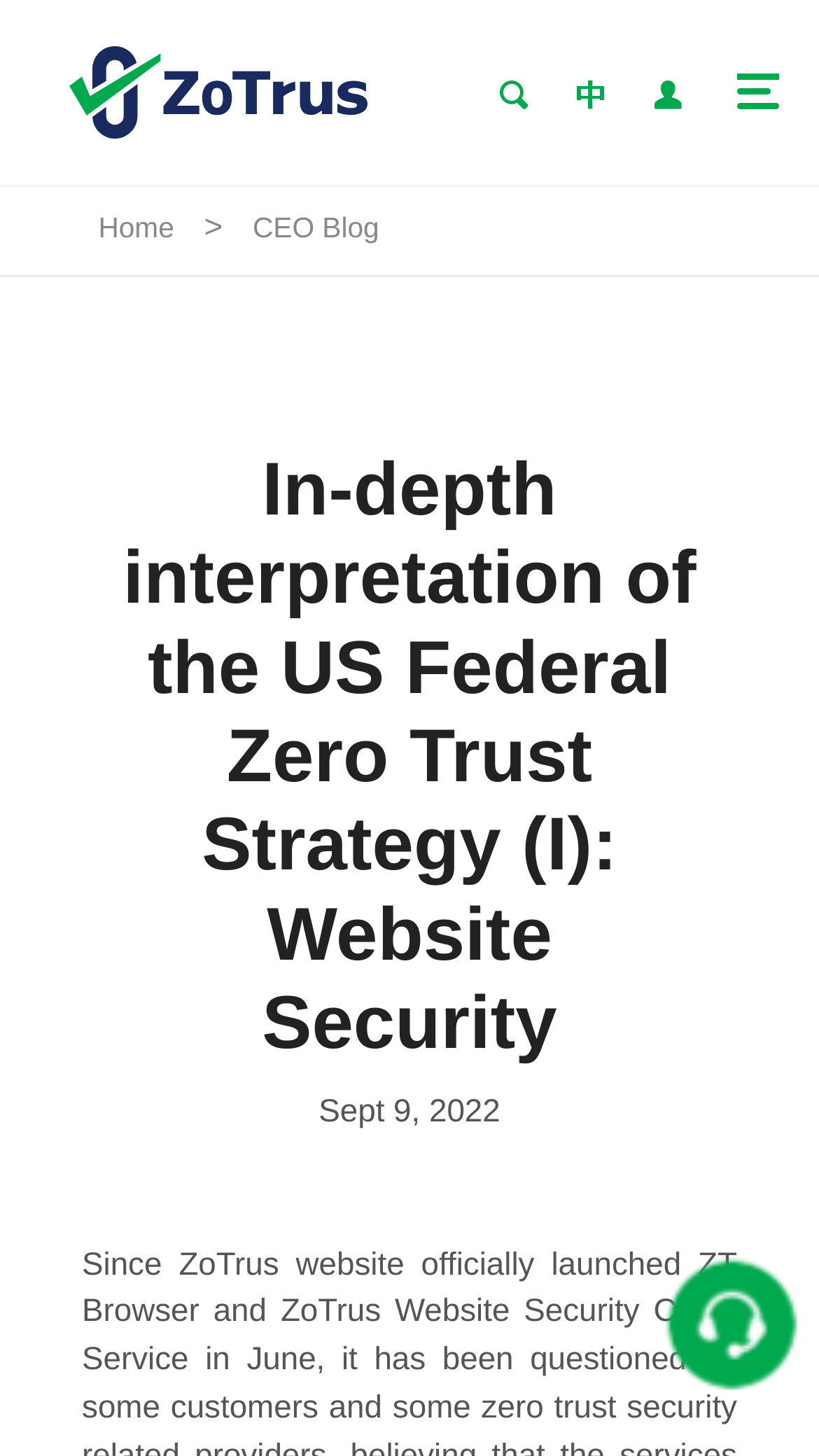Summarize the webpage with a detailed and informative caption.

The webpage appears to be a blog post or article discussing the US Federal Zero Trust Strategy, specifically focusing on website security. 

At the top left of the page, there is a link with no text, followed by three icons represented by Unicode characters \ue90a, \ue910, and \ue908, which are likely social media or sharing links. 

To the right of these icons, there is a link labeled "Home" and another link labeled "CEO Blog", which suggests that the webpage is part of a larger website with multiple sections or categories. 

Below these links, there is a heading that spans most of the page's width, titled "In-depth interpretation of the US Federal Zero Trust Strategy (I): Website Security Sept 9, 2022", which indicates the title and date of the article.